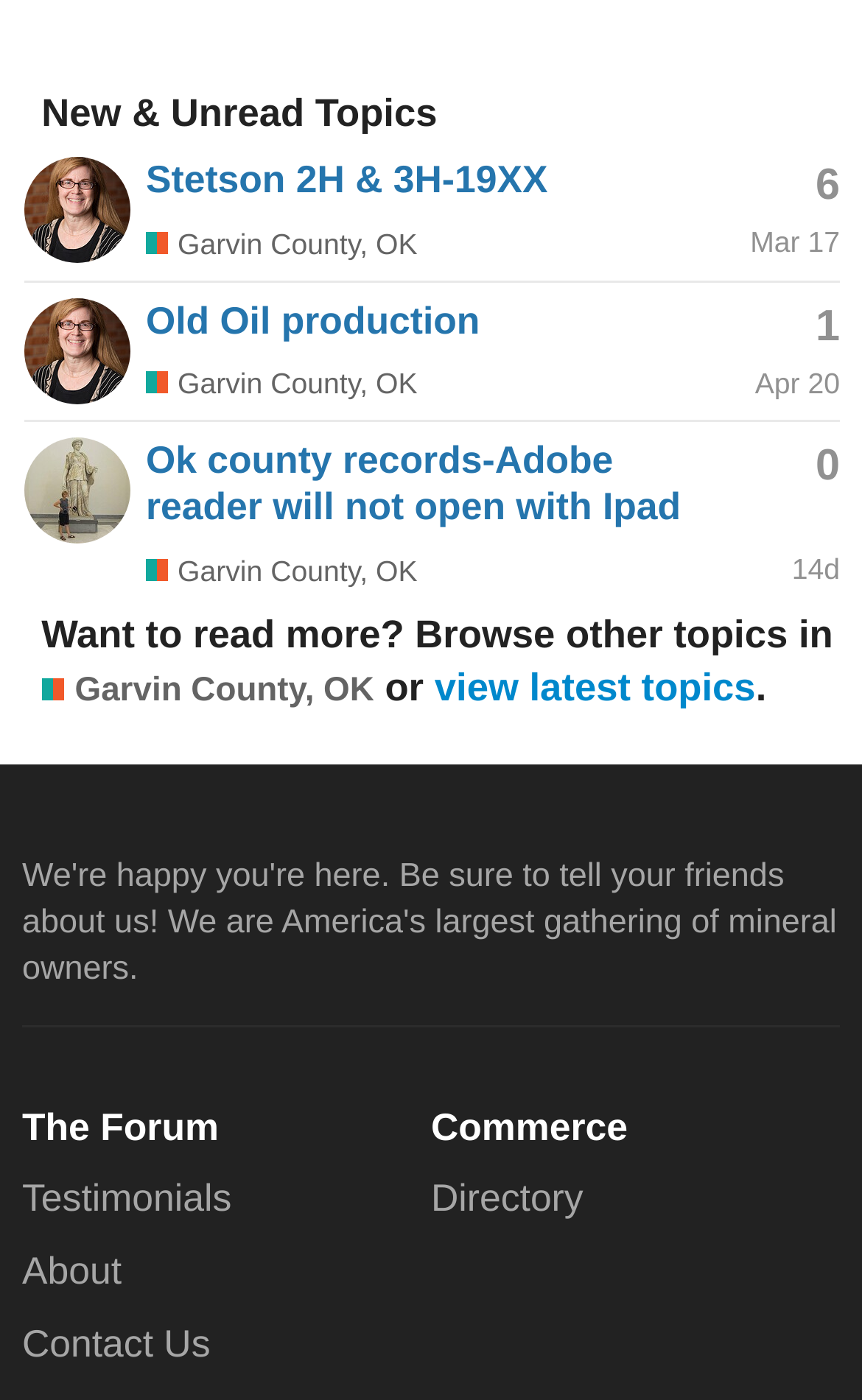Identify the bounding box coordinates of the element to click to follow this instruction: 'Read about Ok county records-Adobe reader will not open with Ipad'. Ensure the coordinates are four float values between 0 and 1, provided as [left, top, right, bottom].

[0.169, 0.313, 0.79, 0.377]